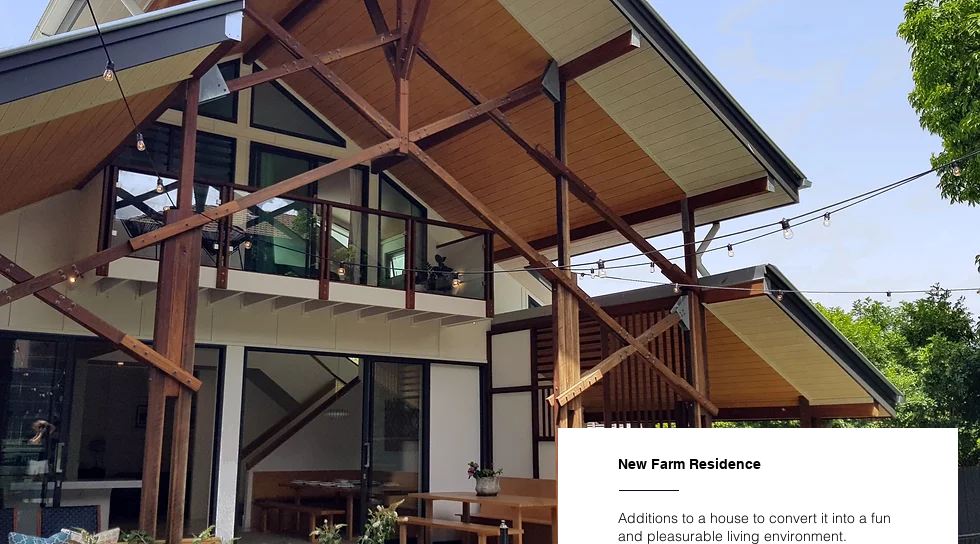Illustrate the scene in the image with a detailed description.

The image showcases the New Farm Residence, a stunning architectural design that beautifully merges modern aesthetics with inviting functionality. The structure features a striking combination of wood and glass, highlighted by the angular rooflines and exposed timber beams, creating a sense of openness and tranquility. Natural light pours into the interior through large windows, while the outdoor space is thoughtfully designed with charming lighting overhead, suggesting a vibrant atmosphere perfect for gatherings. A rustic table sits prominently in the foreground, inviting residents and guests to engage in communal dining and relaxation. Accompanying the visual elements is a description that emphasizes the residence's transformation into a fun and pleasurable living environment, highlighting its role as a comfortable home that embraces both style and practicality.